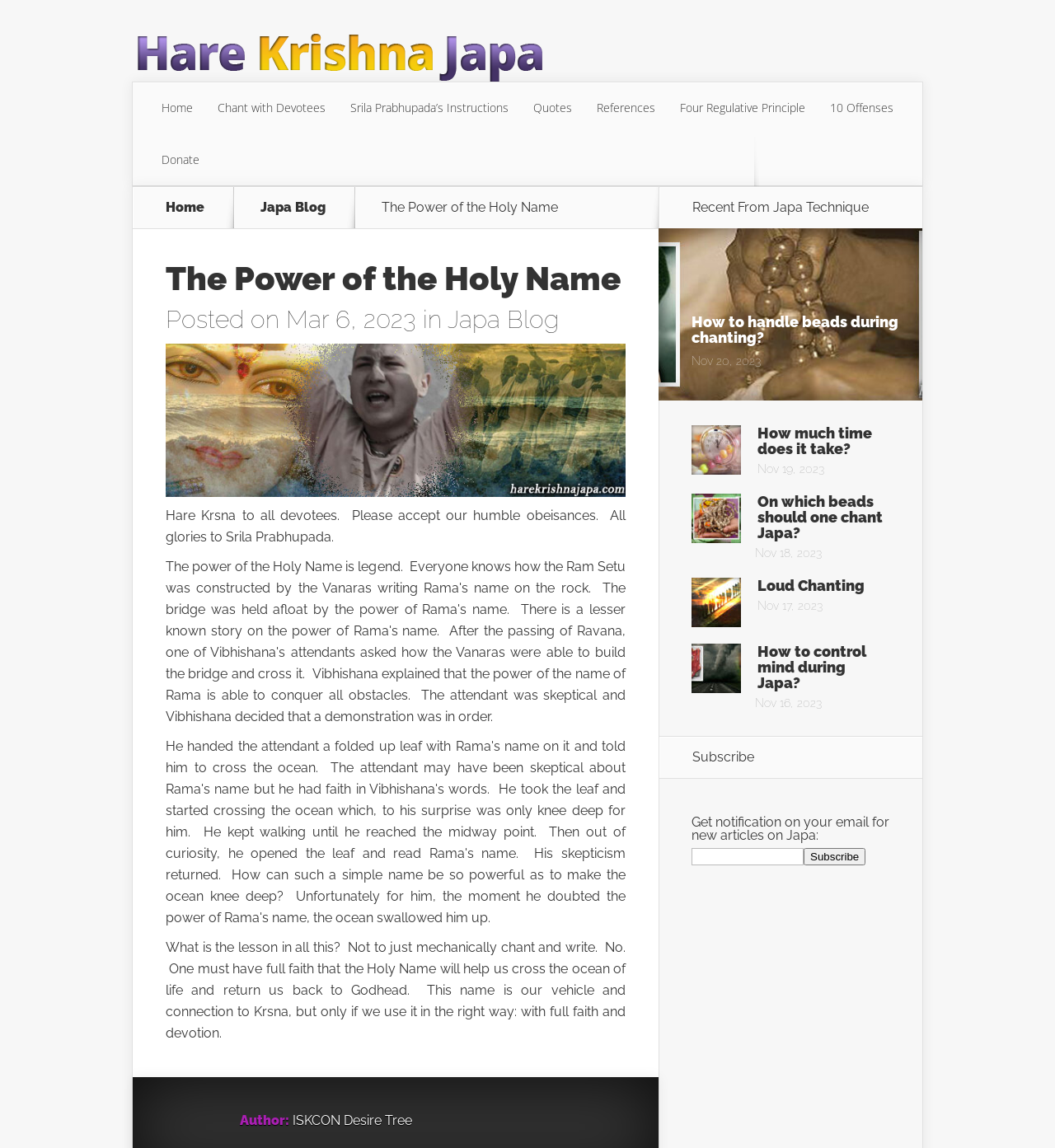Construct a comprehensive caption that outlines the webpage's structure and content.

The webpage is about the power of the Holy Name and Hare Krishna Japa. At the top, there is an image of Hare Krishna Japa, followed by a navigation menu with links to various pages, including Home, Chant with Devotees, Srila Prabhupada’s Instructions, Quotes, References, Four Regulative Principle, 10 Offenses, and Donate.

Below the navigation menu, there is a heading that reads "The Power of the Holy Name" and a brief introduction to the article. The article is divided into paragraphs, with the first paragraph discussing the importance of chanting the Holy Name with full faith and devotion.

To the right of the article, there is a section titled "Recent From Japa Technique" with four links to recent articles, each accompanied by an image and a date. The articles are titled "How to handle beads during chanting?", "How much time does it take?", "On which beads should one chant Japa?", and "Loud Chanting".

At the bottom of the page, there is a section titled "Subscribe" where users can enter their email address to receive notifications for new articles on Japa. There is also a button to submit the email address.

Throughout the page, there are several images, including an image of the Holy Name, and icons for the links and buttons. The overall layout is organized, with clear headings and concise text.